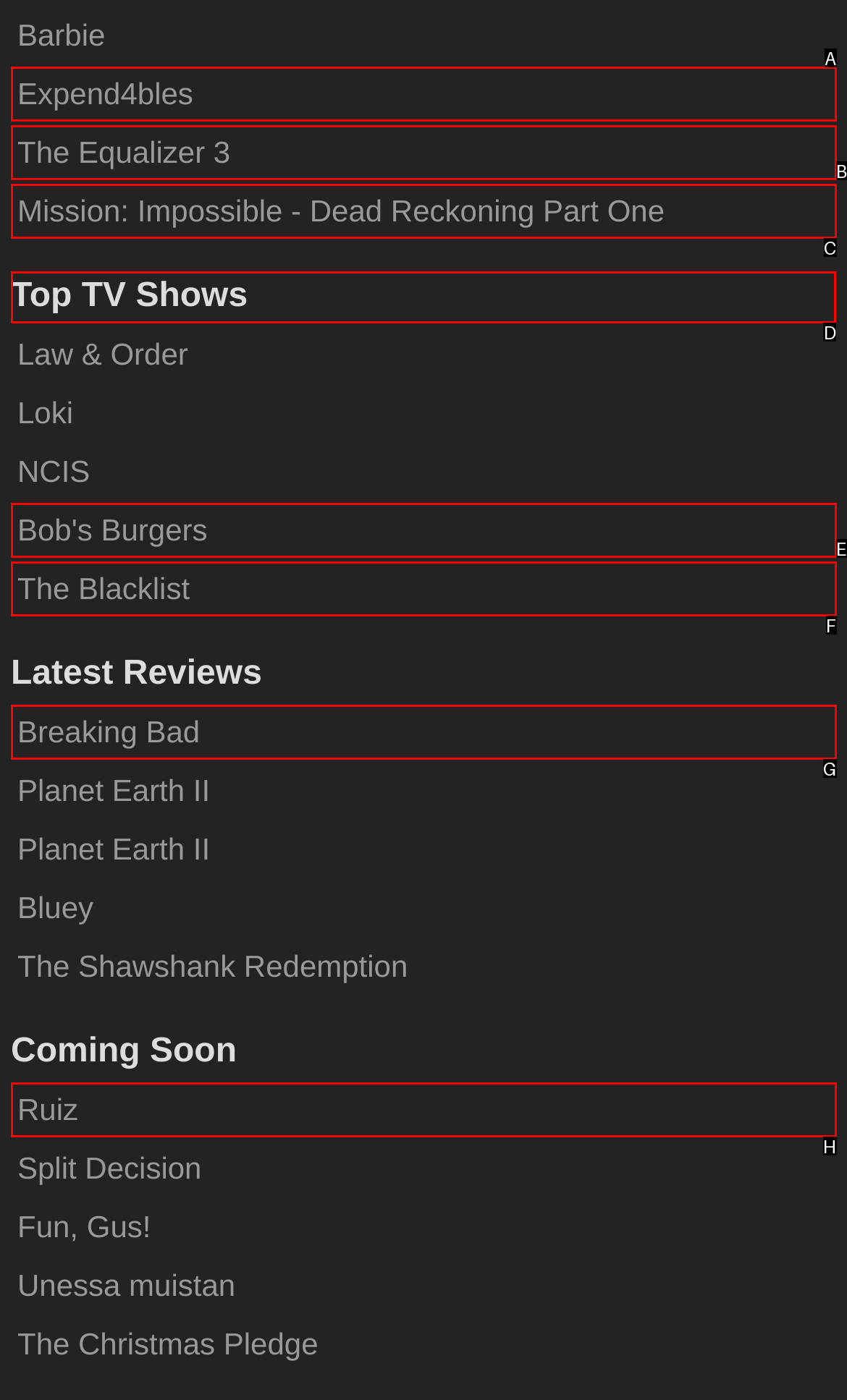Figure out which option to click to perform the following task: View Top TV Shows
Provide the letter of the correct option in your response.

D